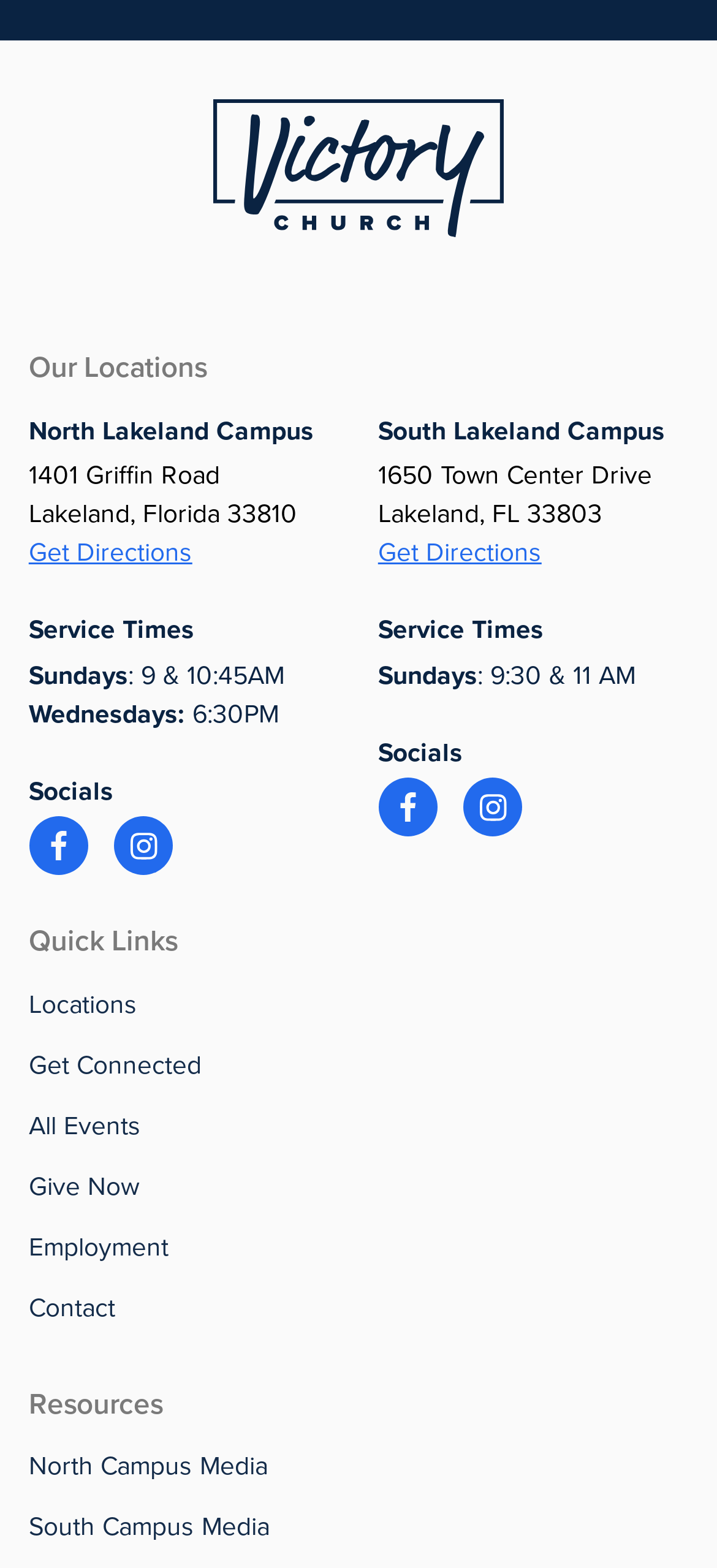How many social media links are there for the North Lakeland Campus?
Using the image as a reference, give a one-word or short phrase answer.

2